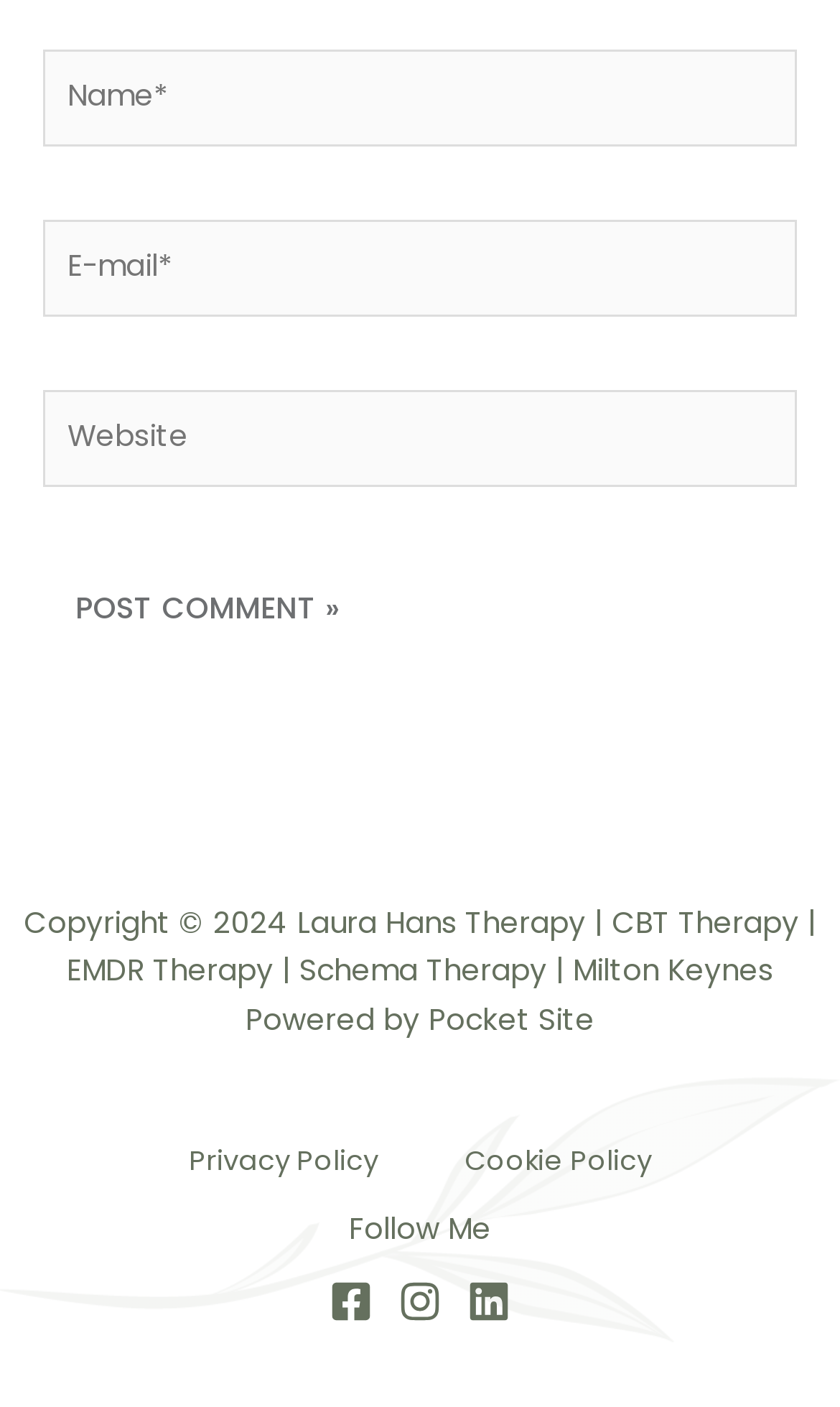Can you specify the bounding box coordinates for the region that should be clicked to fulfill this instruction: "Enter your name".

[0.051, 0.035, 0.949, 0.104]